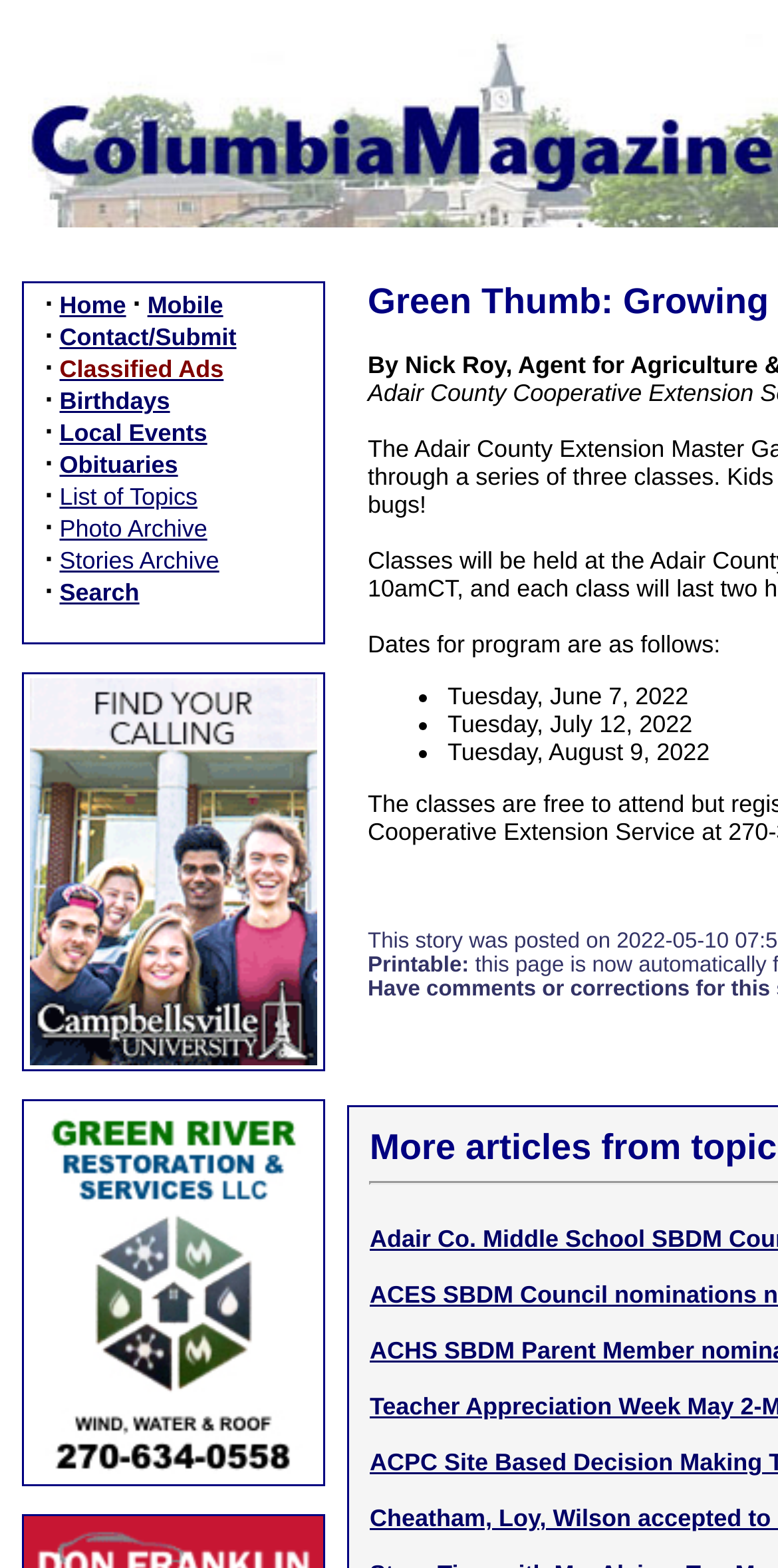Identify the bounding box coordinates of the area that should be clicked in order to complete the given instruction: "Search for something". The bounding box coordinates should be four float numbers between 0 and 1, i.e., [left, top, right, bottom].

[0.077, 0.369, 0.179, 0.387]